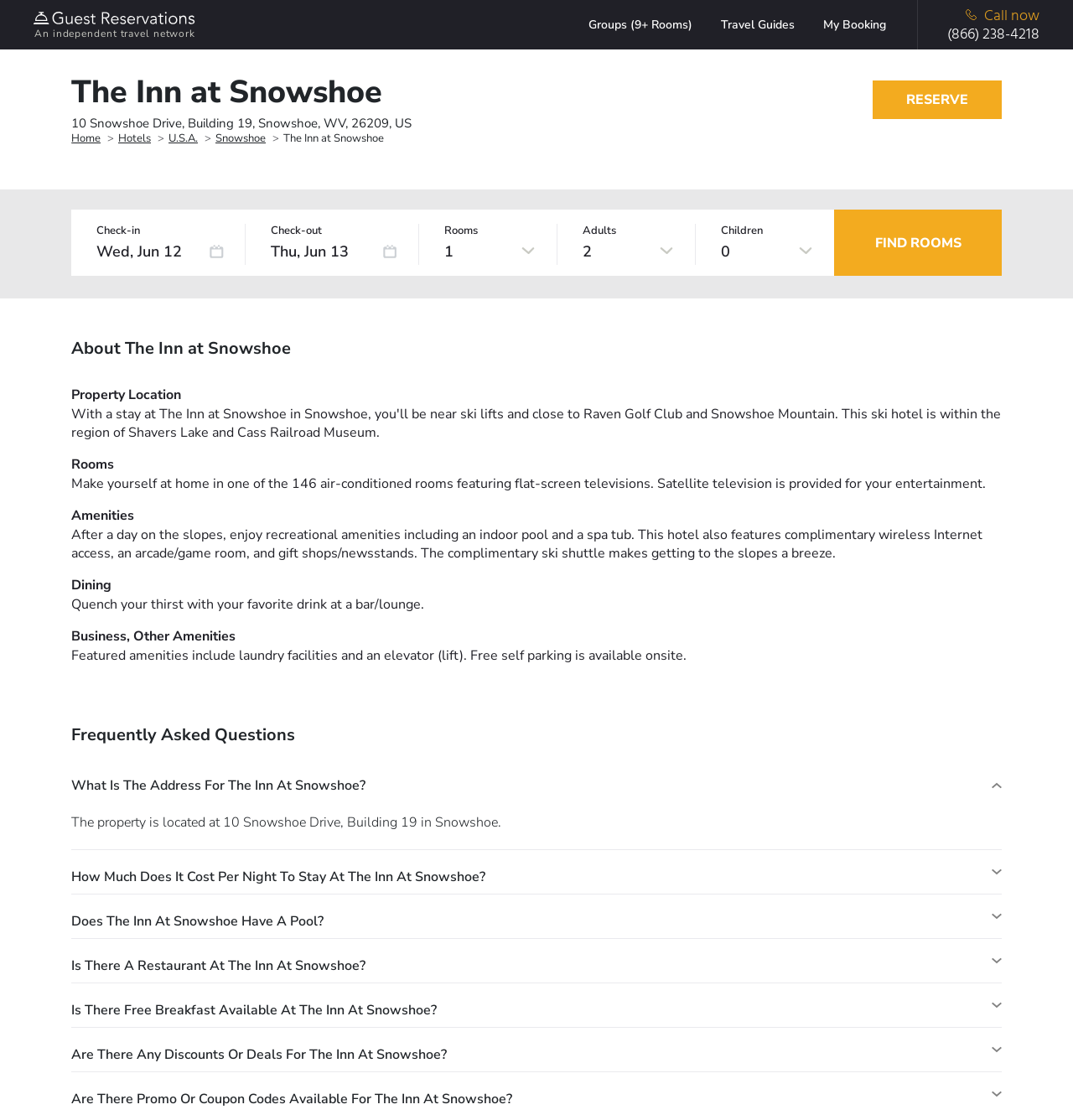Please locate the bounding box coordinates of the element that needs to be clicked to achieve the following instruction: "Read about the best odds to win money at casino". The coordinates should be four float numbers between 0 and 1, i.e., [left, top, right, bottom].

None